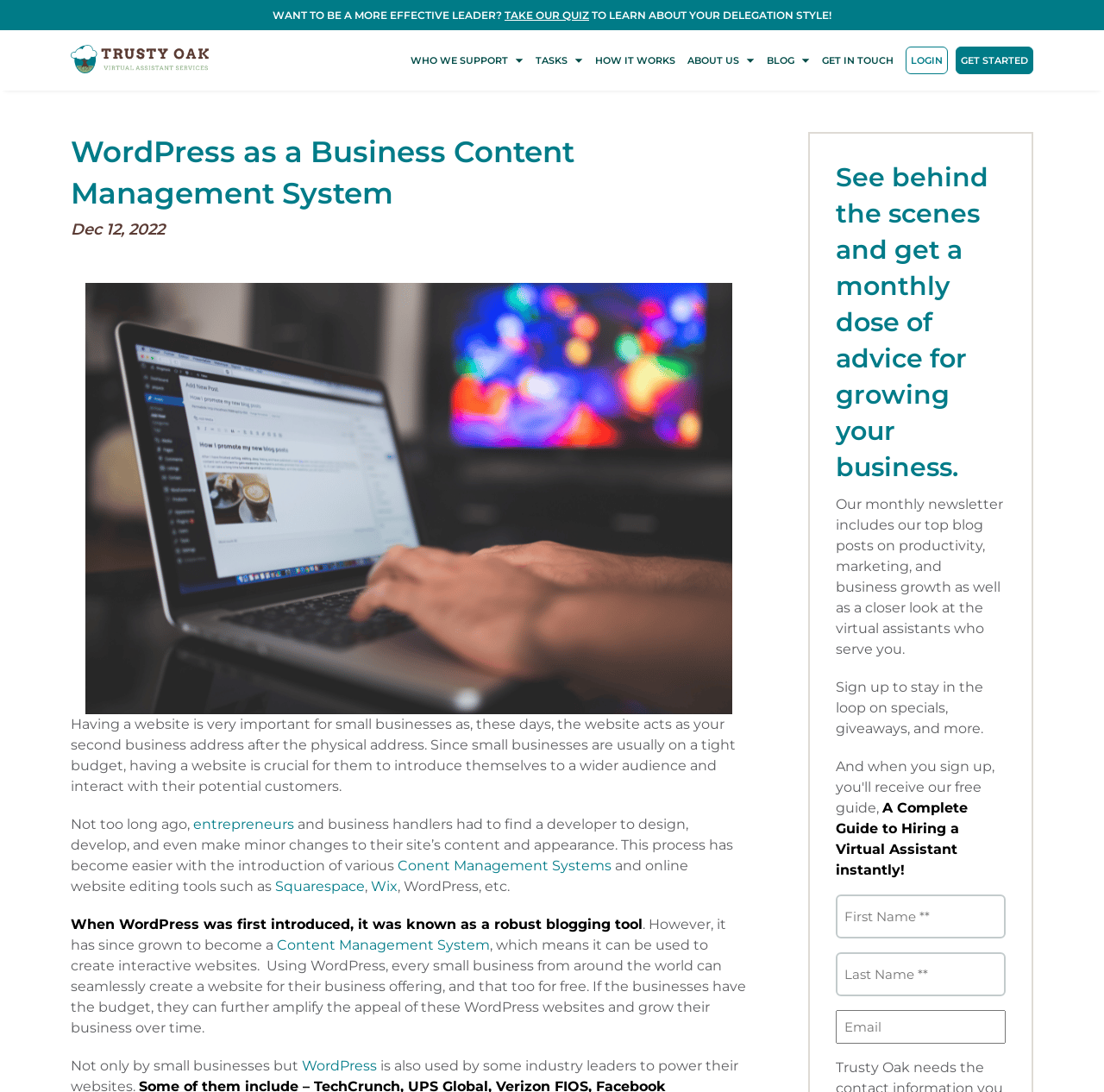Pinpoint the bounding box coordinates of the element that must be clicked to accomplish the following instruction: "Login to your account". The coordinates should be in the format of four float numbers between 0 and 1, i.e., [left, top, right, bottom].

[0.82, 0.043, 0.859, 0.068]